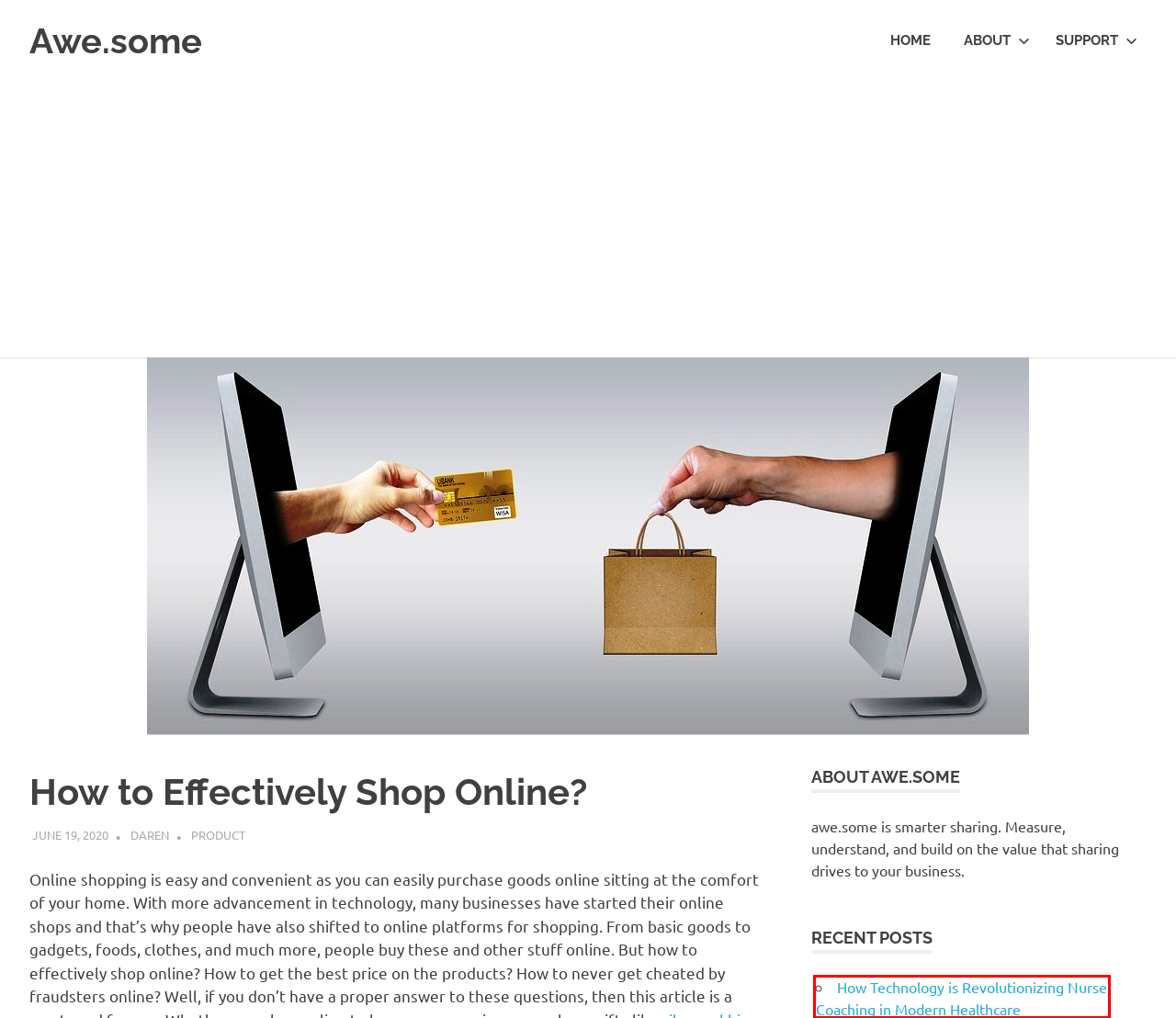You are provided with a screenshot of a webpage where a red rectangle bounding box surrounds an element. Choose the description that best matches the new webpage after clicking the element in the red bounding box. Here are the choices:
A. Daren, Author at Awe.some
B. Support - Awe.some
C. Awe.some - Totally awesome marketing articles
D. How Technology is Revolutionizing Nurse Coaching in Modern Healthcare - Awe.some
E. Silver Rakhi Online at Best Price: Starting @ ₹645 - FlowerAura
F. About - Awe.some
G. February 2021 - Awe.some
H. Product Archives - Awe.some

D